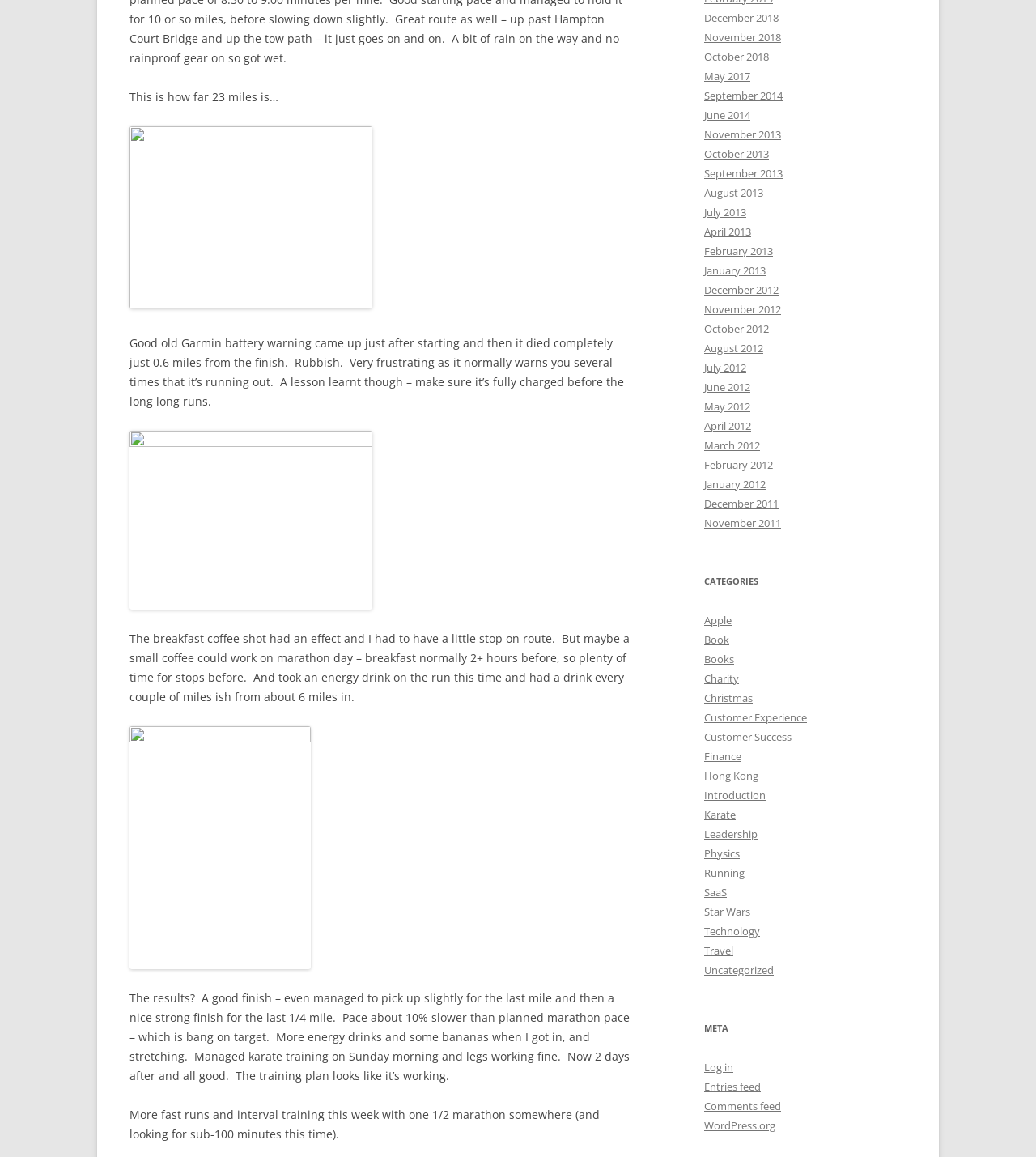Answer the question below with a single word or a brief phrase: 
What is the author talking about?

Running